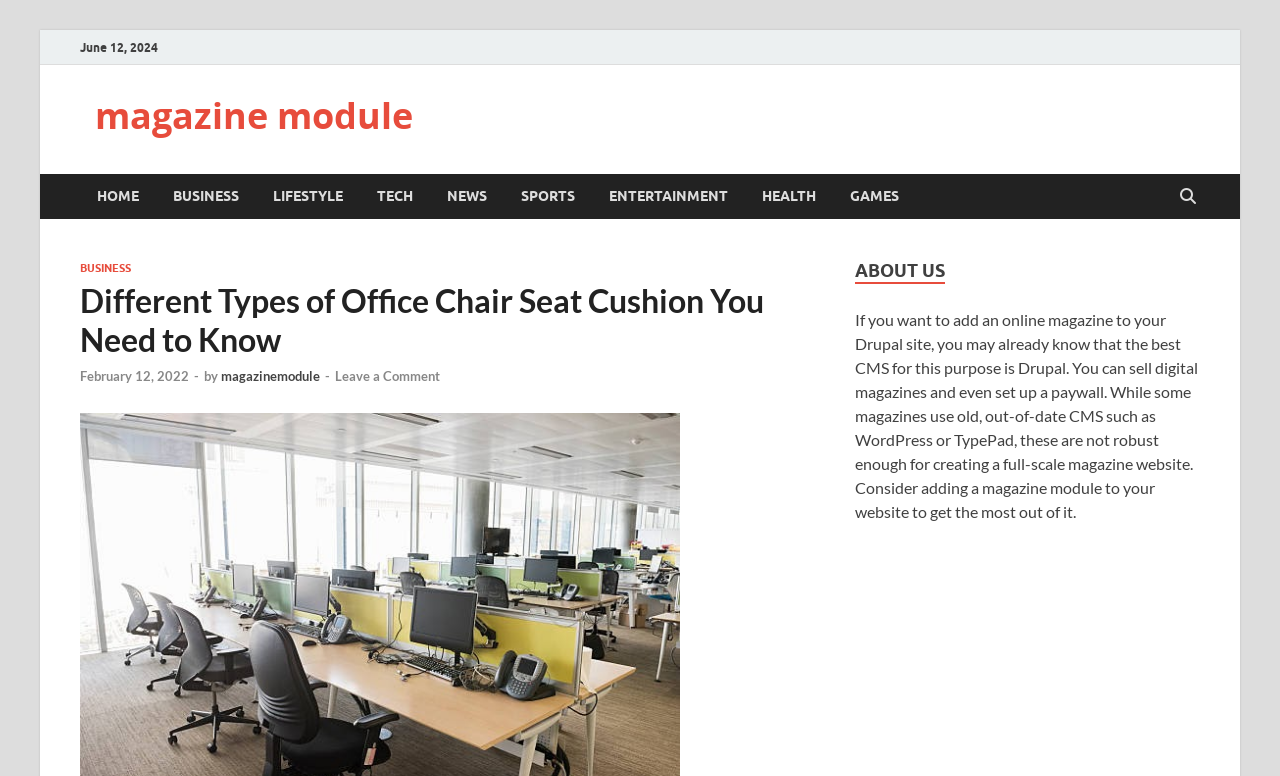How many comments are on the article?
Provide a one-word or short-phrase answer based on the image.

Unknown